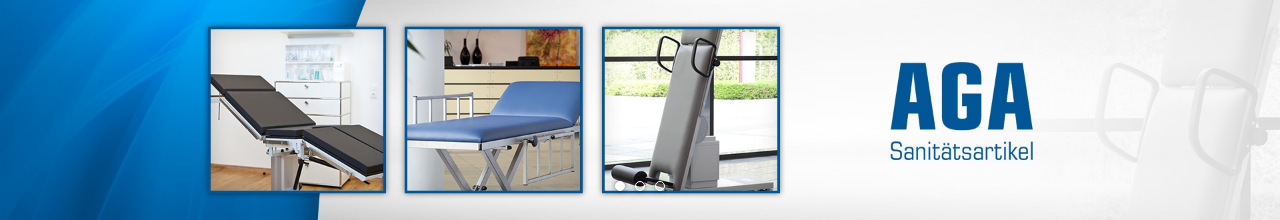Please answer the following question using a single word or phrase: 
What is the brand name displayed in the image?

AGA Sanitärartikel